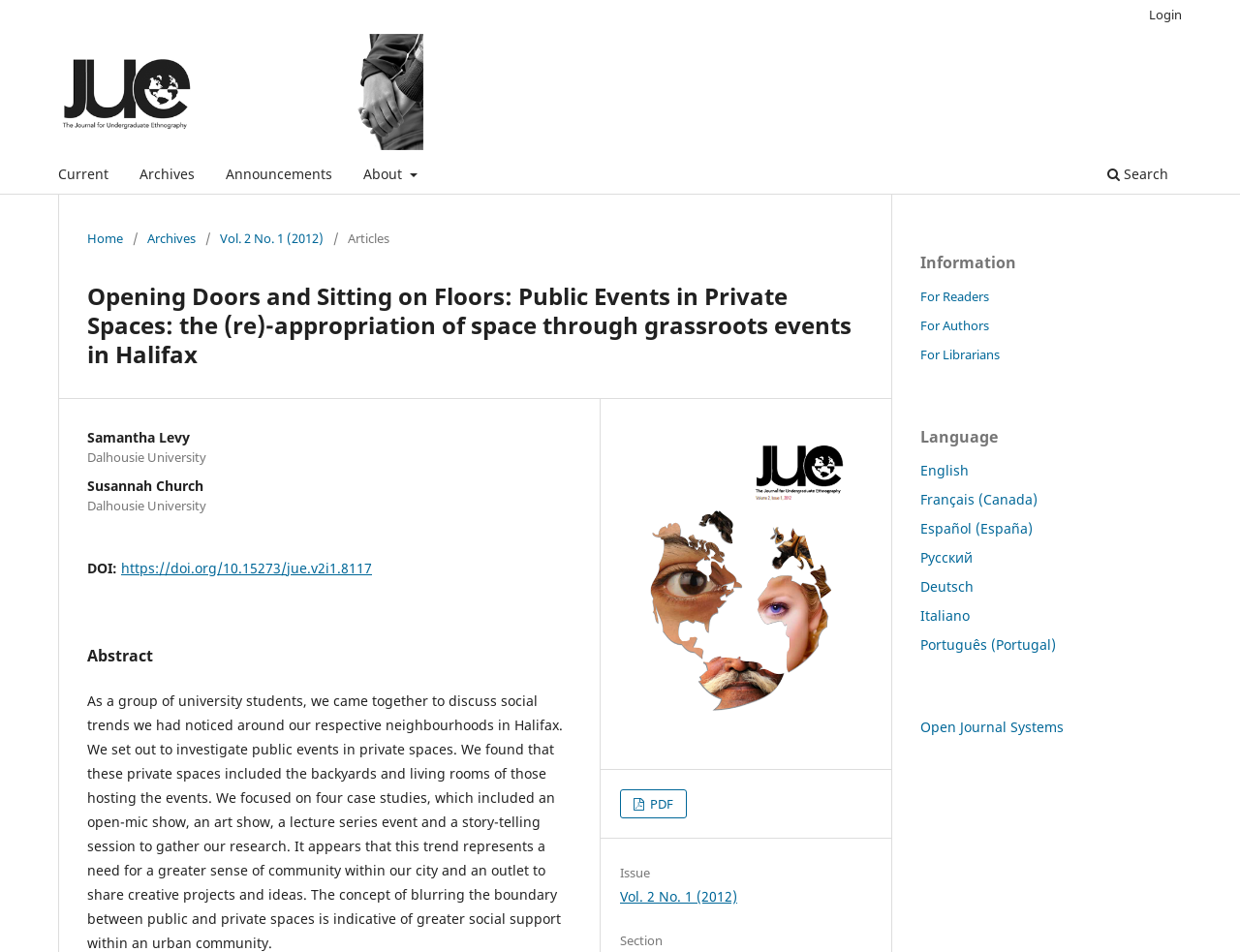Could you locate the bounding box coordinates for the section that should be clicked to accomplish this task: "Login to the system".

[0.919, 0.0, 0.961, 0.031]